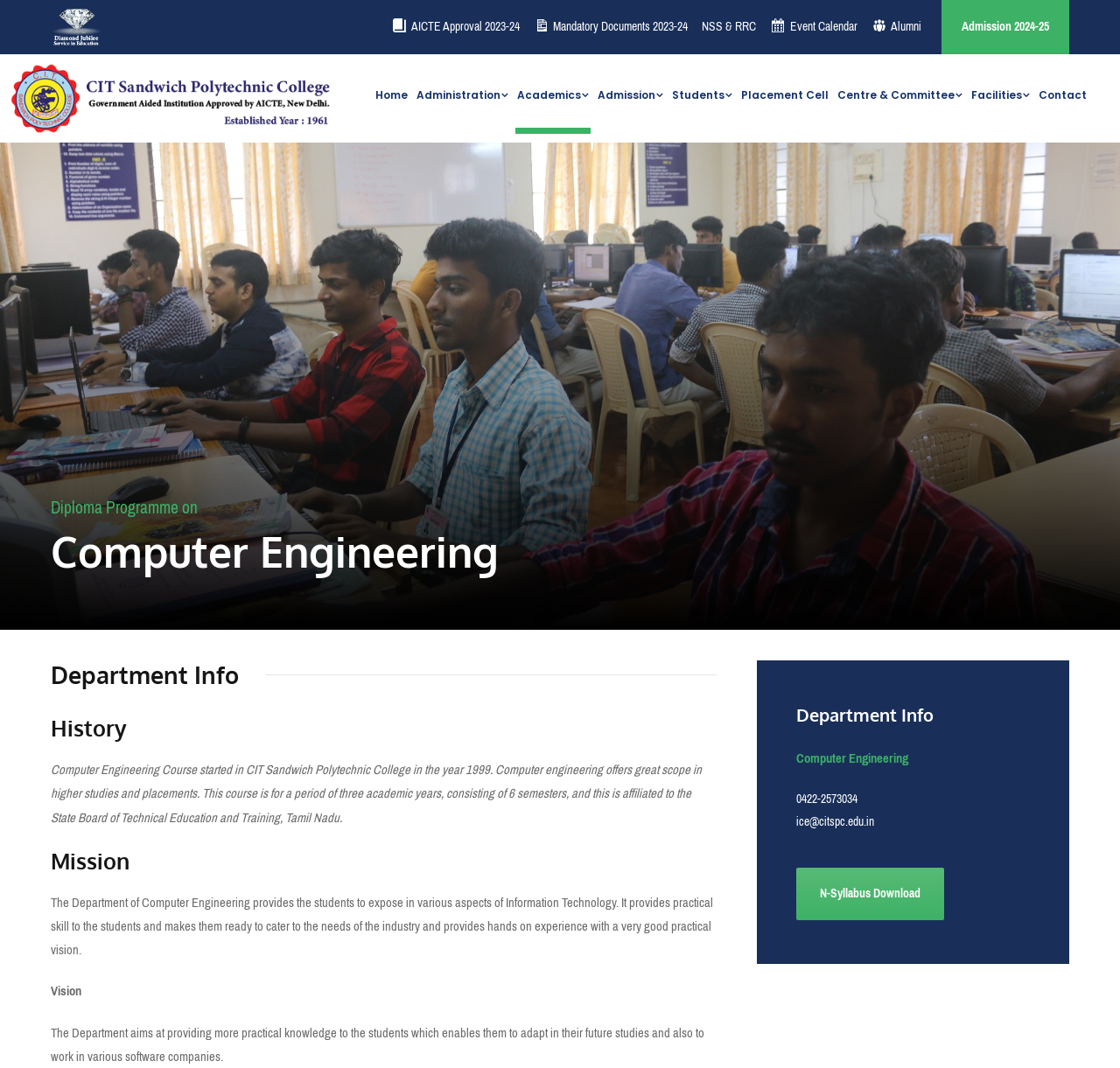What is the purpose of the Computer Engineering department?
Answer the question with as much detail as possible.

I found the answer by reading the text 'The Department of Computer Engineering provides the students to expose in various aspects of Information Technology. It provides practical skill to the students...' in the 'Mission' section.